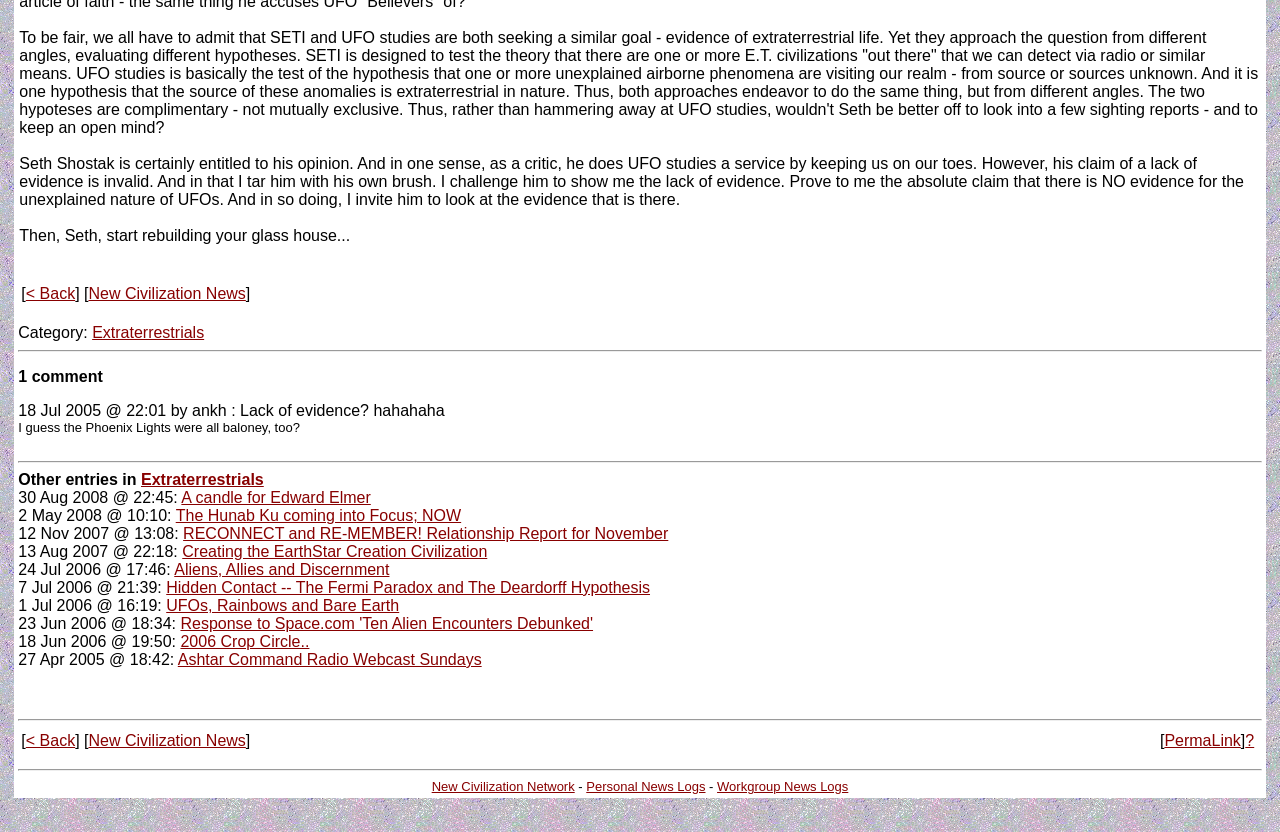Determine the bounding box coordinates of the element that should be clicked to execute the following command: "Leave a comment".

None